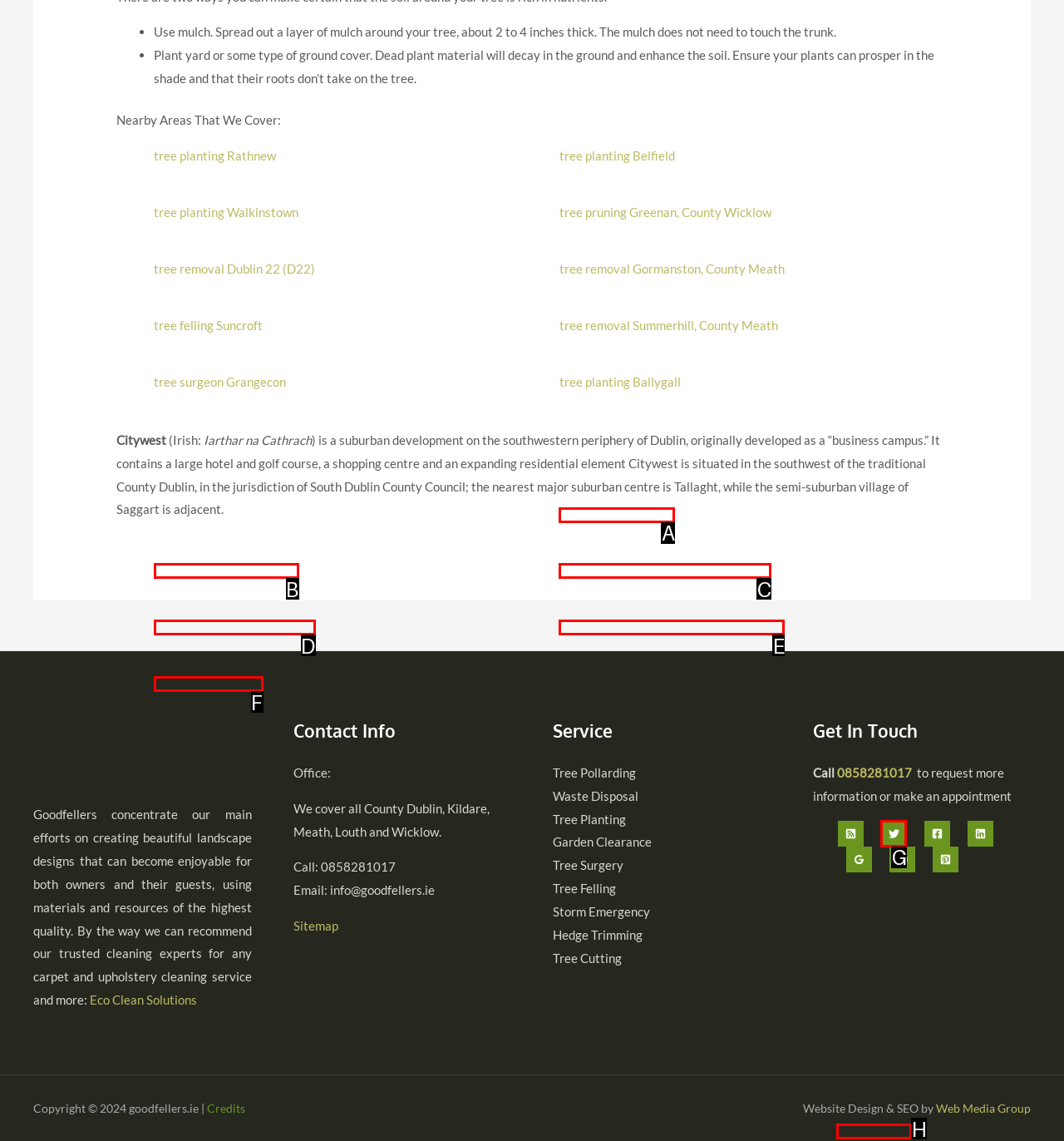Select the UI element that should be clicked to execute the following task: Follow Goodfellers on Twitter
Provide the letter of the correct choice from the given options.

G